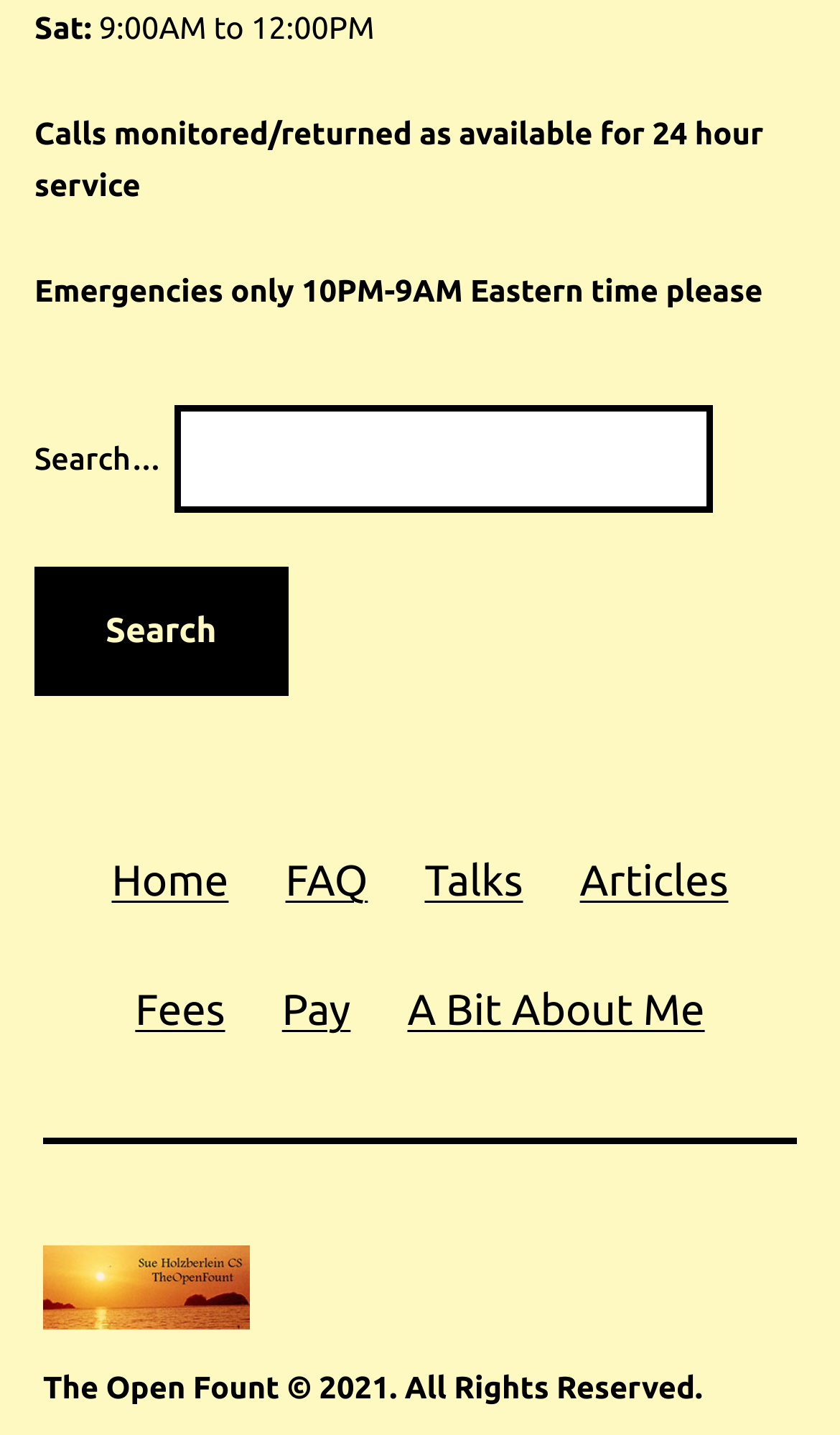Please find and report the bounding box coordinates of the element to click in order to perform the following action: "Search for something". The coordinates should be expressed as four float numbers between 0 and 1, in the format [left, top, right, bottom].

None